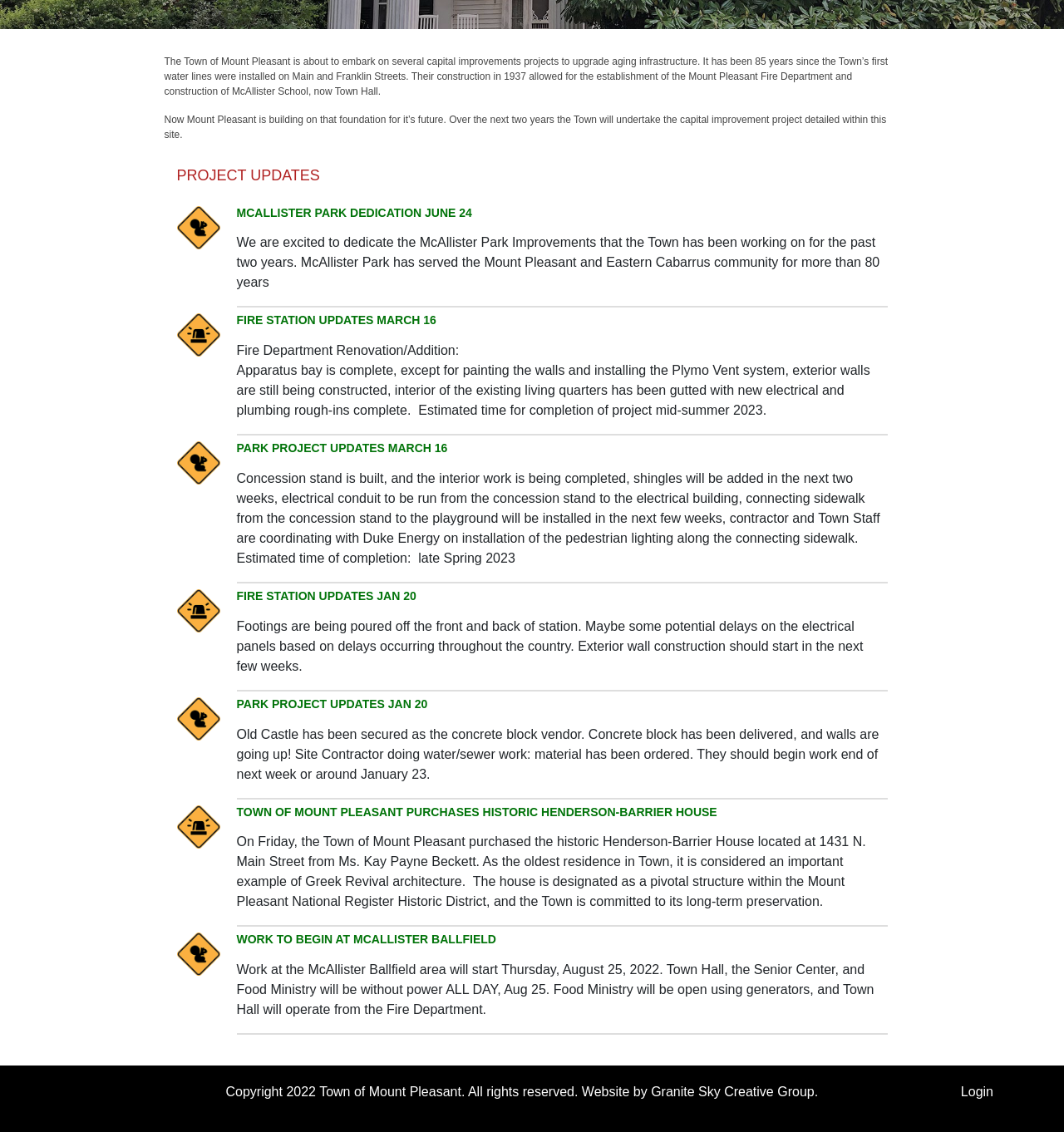Please determine the bounding box coordinates for the UI element described as: "Login".

[0.903, 0.958, 0.934, 0.971]